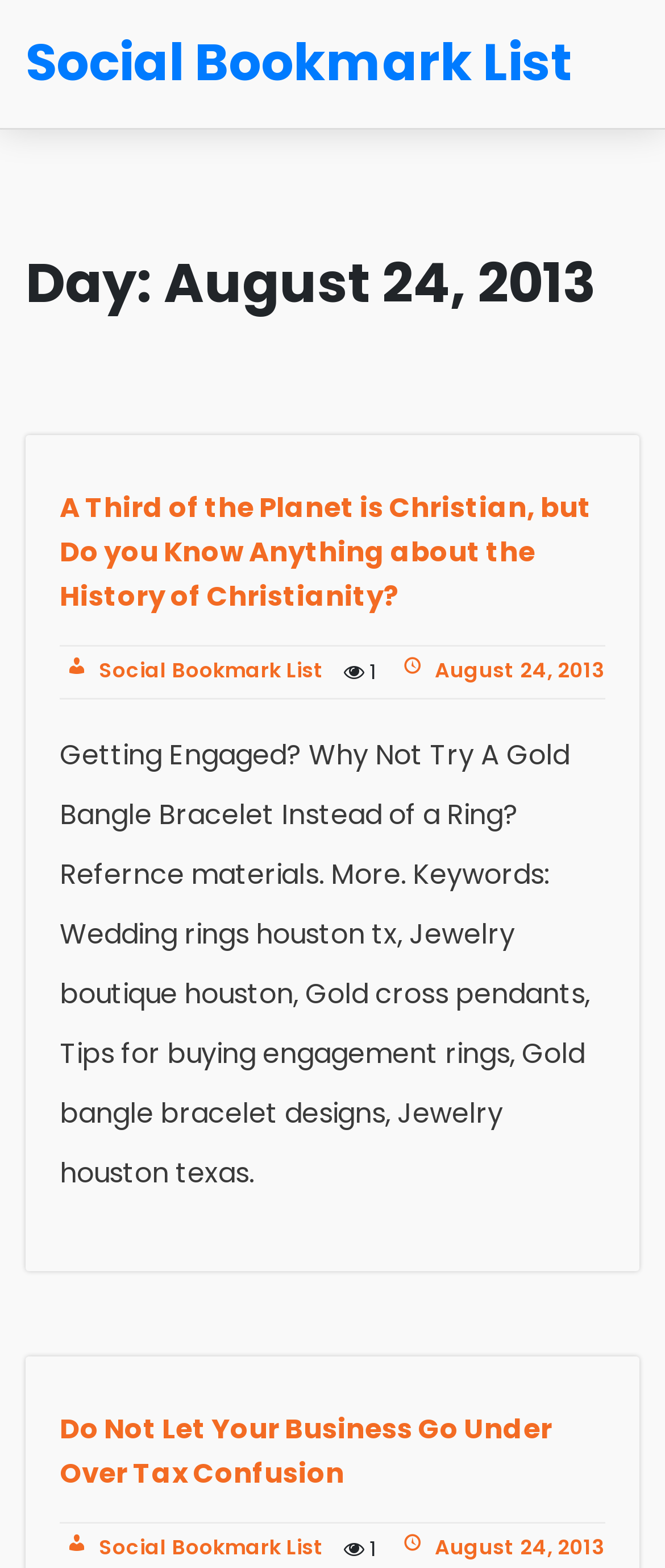Identify the bounding box coordinates necessary to click and complete the given instruction: "Explore gold bangle bracelet designs".

[0.09, 0.469, 0.887, 0.761]